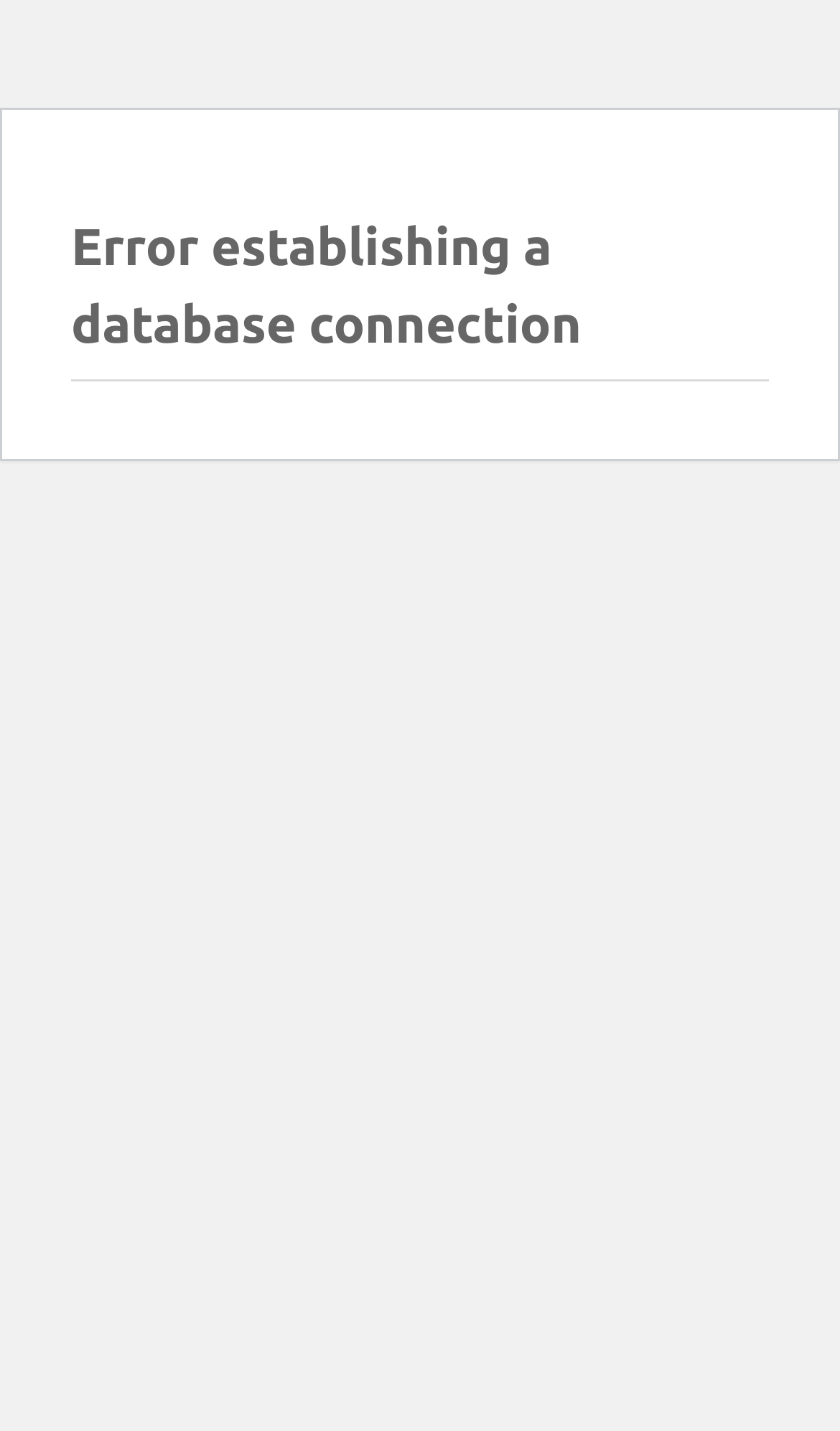Determine the main heading of the webpage and generate its text.

Error establishing a database connection